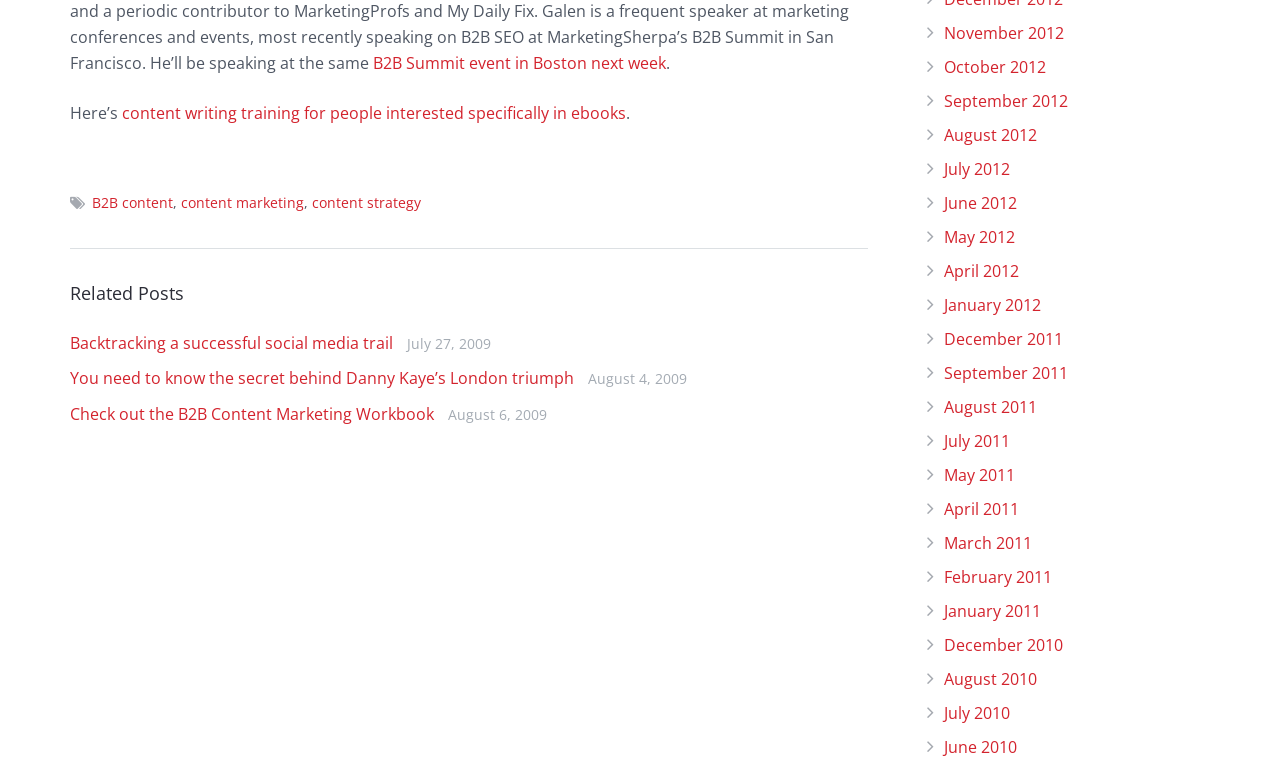What is the title of the first related post?
Respond with a short answer, either a single word or a phrase, based on the image.

Backtracking a successful social media trail